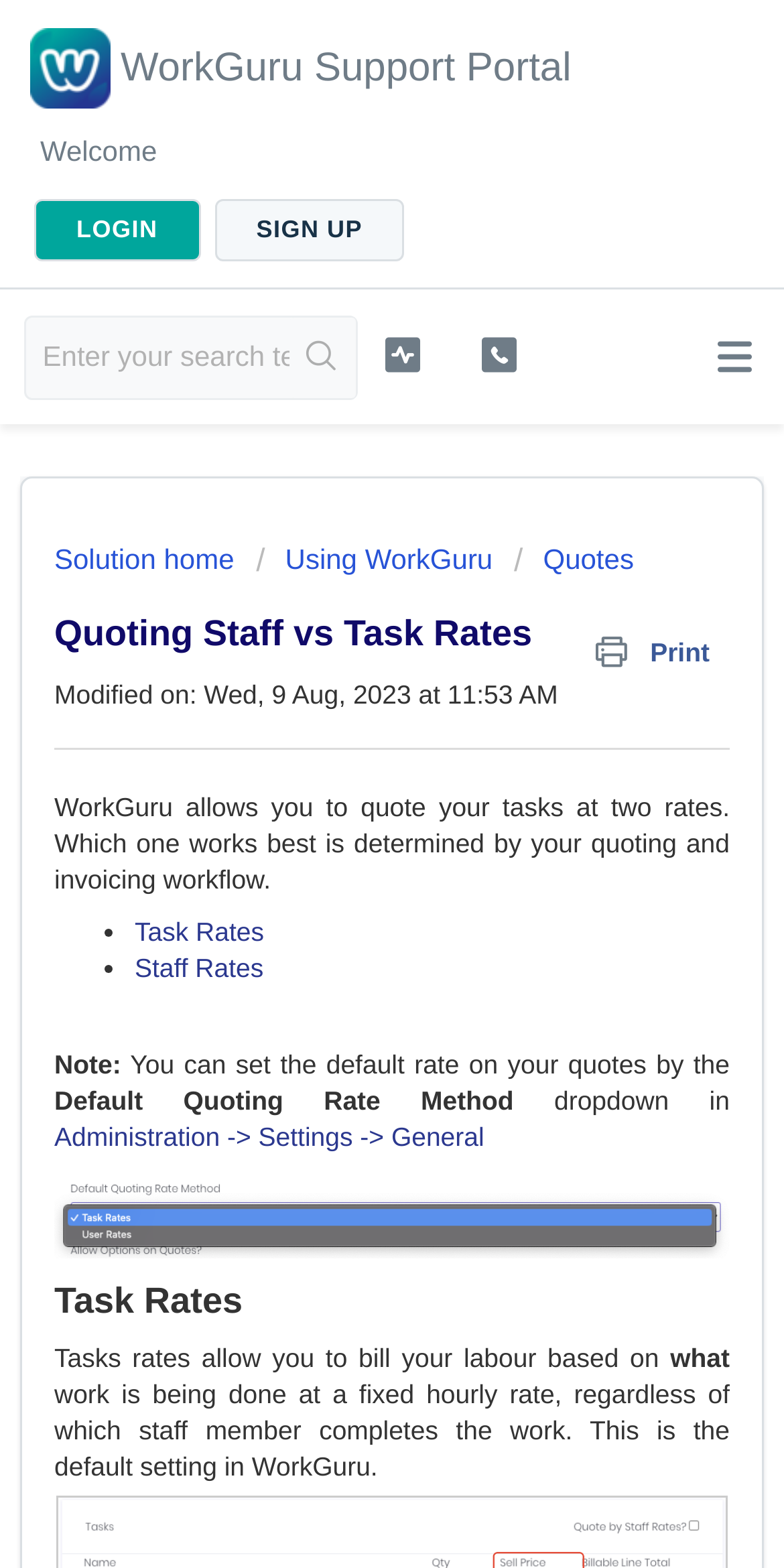Locate the bounding box coordinates of the area where you should click to accomplish the instruction: "Go to 'Quotes' page".

[0.656, 0.346, 0.808, 0.367]